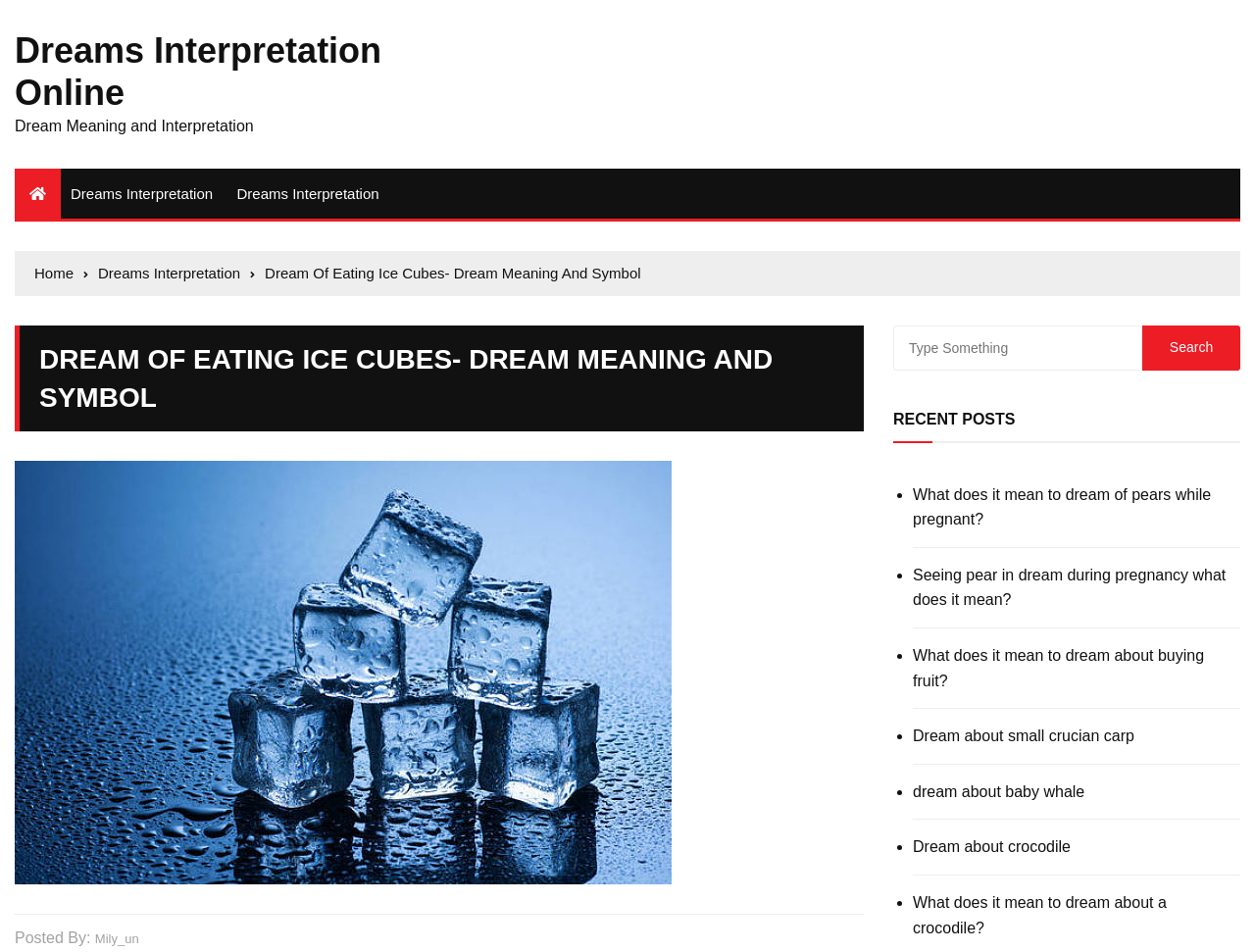What is the topic of the current post?
Provide a one-word or short-phrase answer based on the image.

Dream Of Eating Ice Cubes